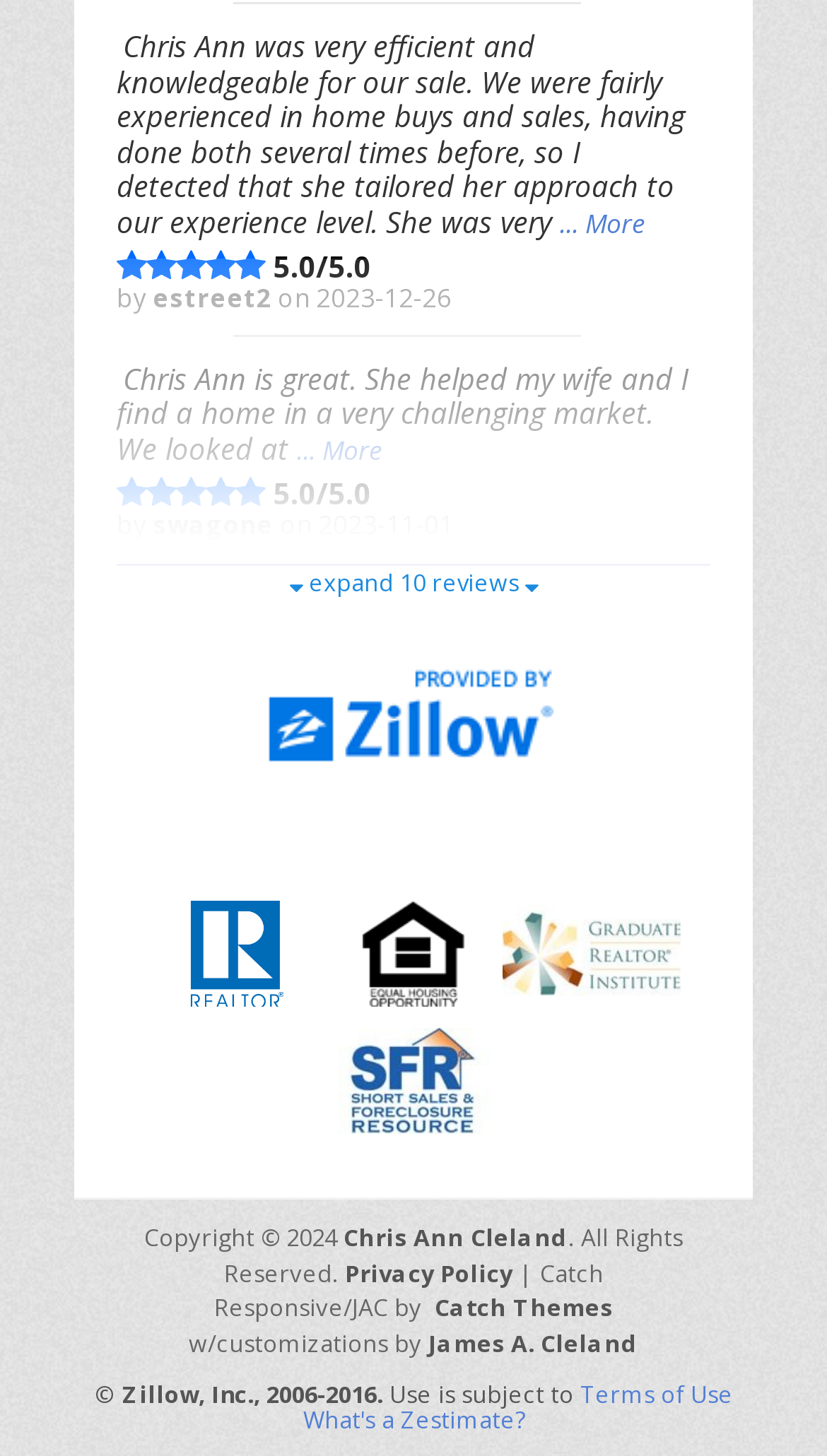What is the profession of Chris Ann?
Provide a fully detailed and comprehensive answer to the question.

I inferred this by looking at the links 'The REALTOR® Logo' and 'Graduate, REALTOR® Institute / GRI' which suggest that Chris Ann is a REALTOR.